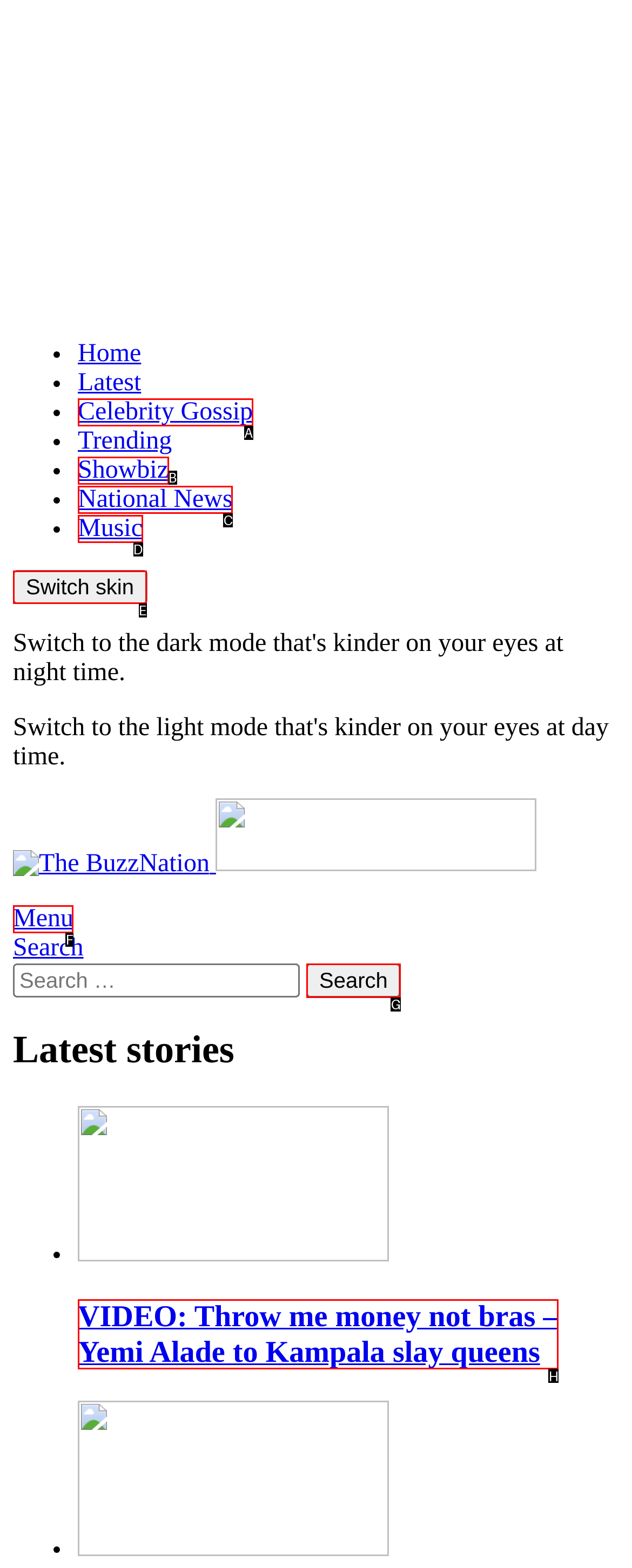Which option should be clicked to execute the task: Switch skin?
Reply with the letter of the chosen option.

E